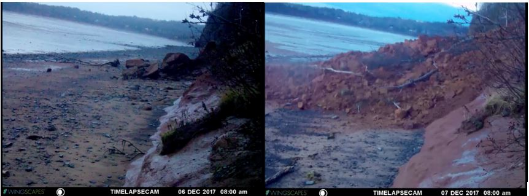Provide a brief response to the question below using one word or phrase:
What time were the images taken?

6:00 AM